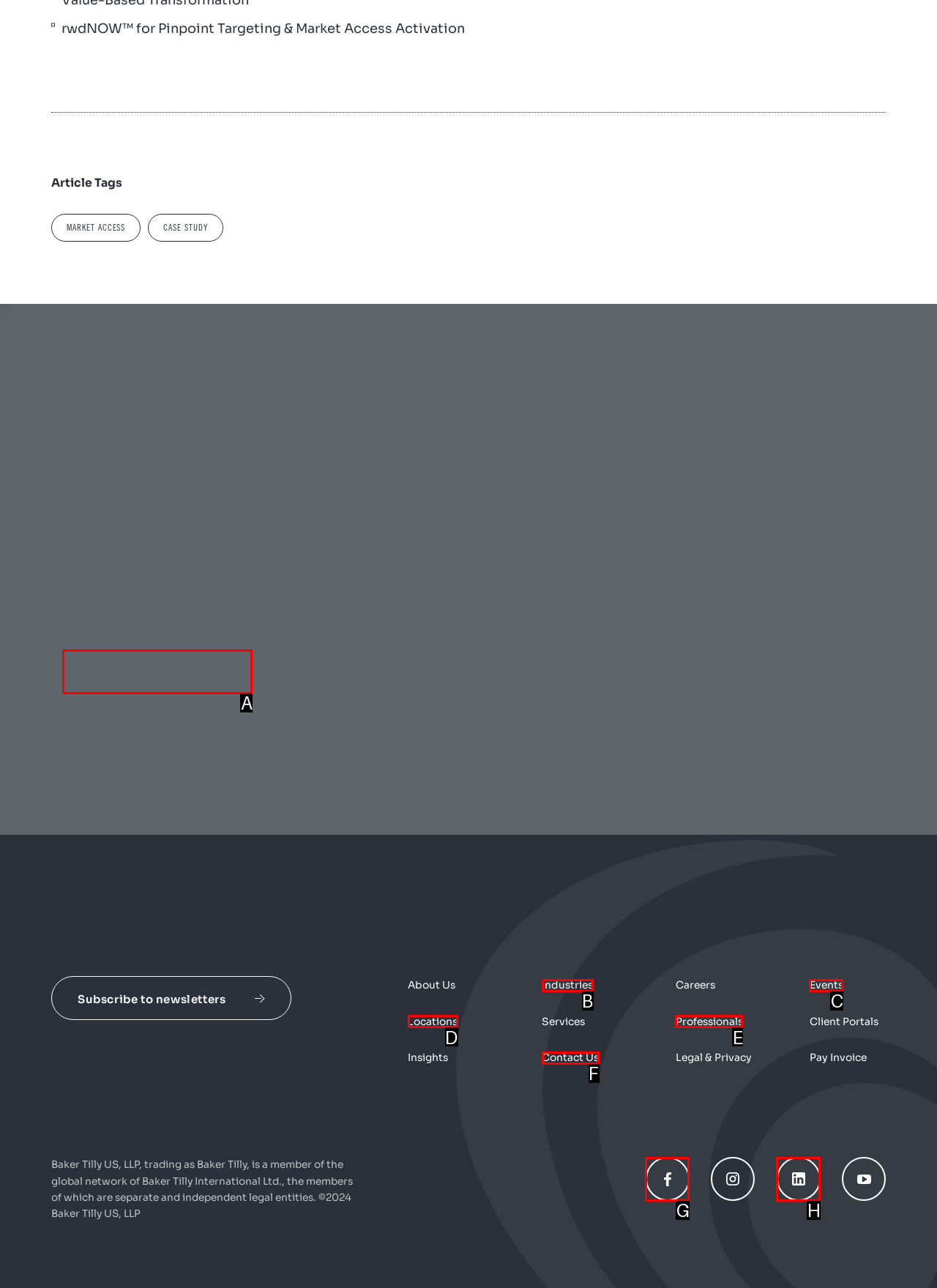From the description: LinkedIn, identify the option that best matches and reply with the letter of that option directly.

H